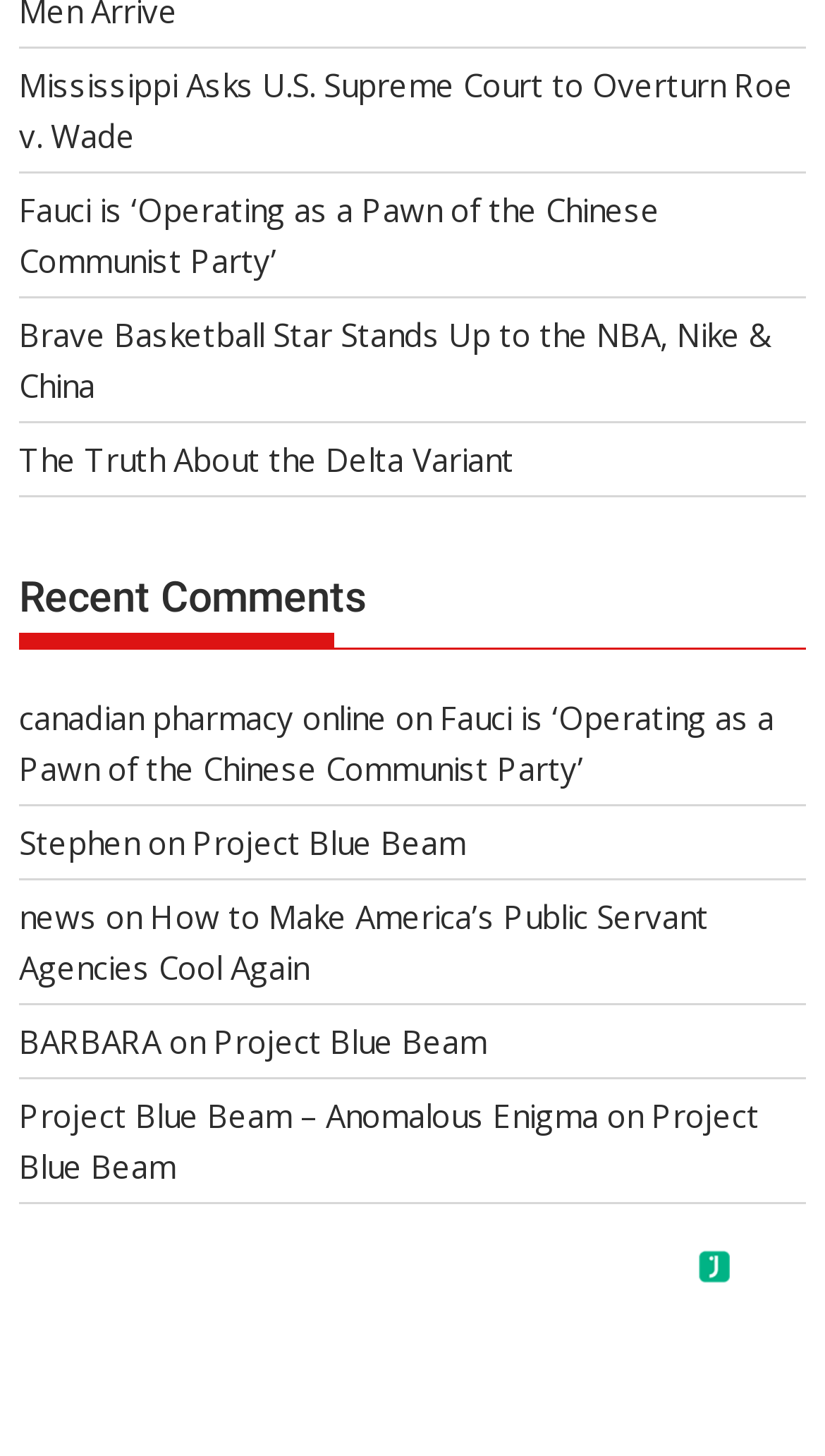What is the name of the person who made a comment?
Based on the visual information, provide a detailed and comprehensive answer.

In the 'Recent Comments' section, I see a StaticText element with the text 'Stephen', which suggests that Stephen is the name of the person who made a comment.